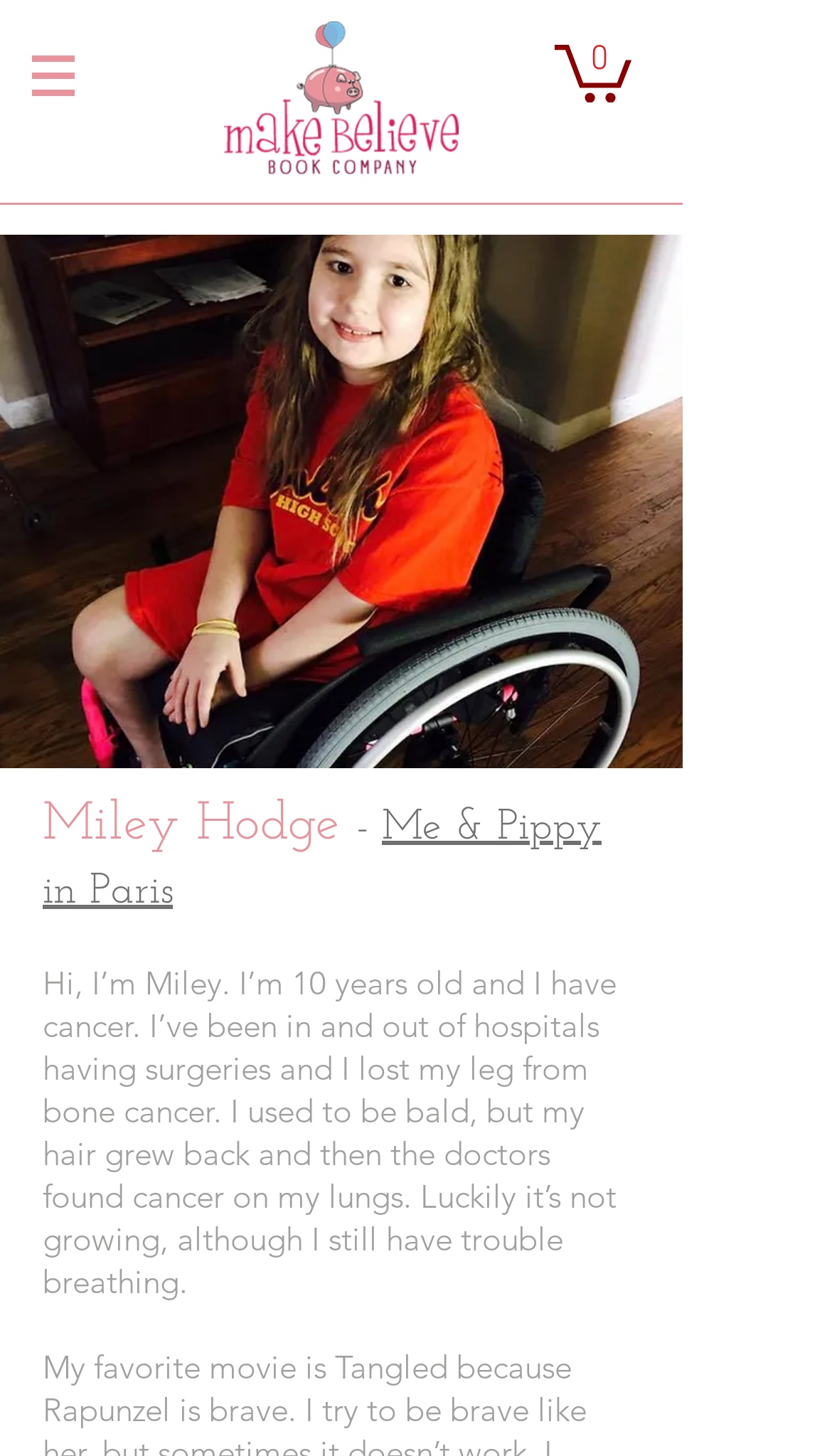Given the element description "0", identify the bounding box of the corresponding UI element.

[0.667, 0.026, 0.759, 0.071]